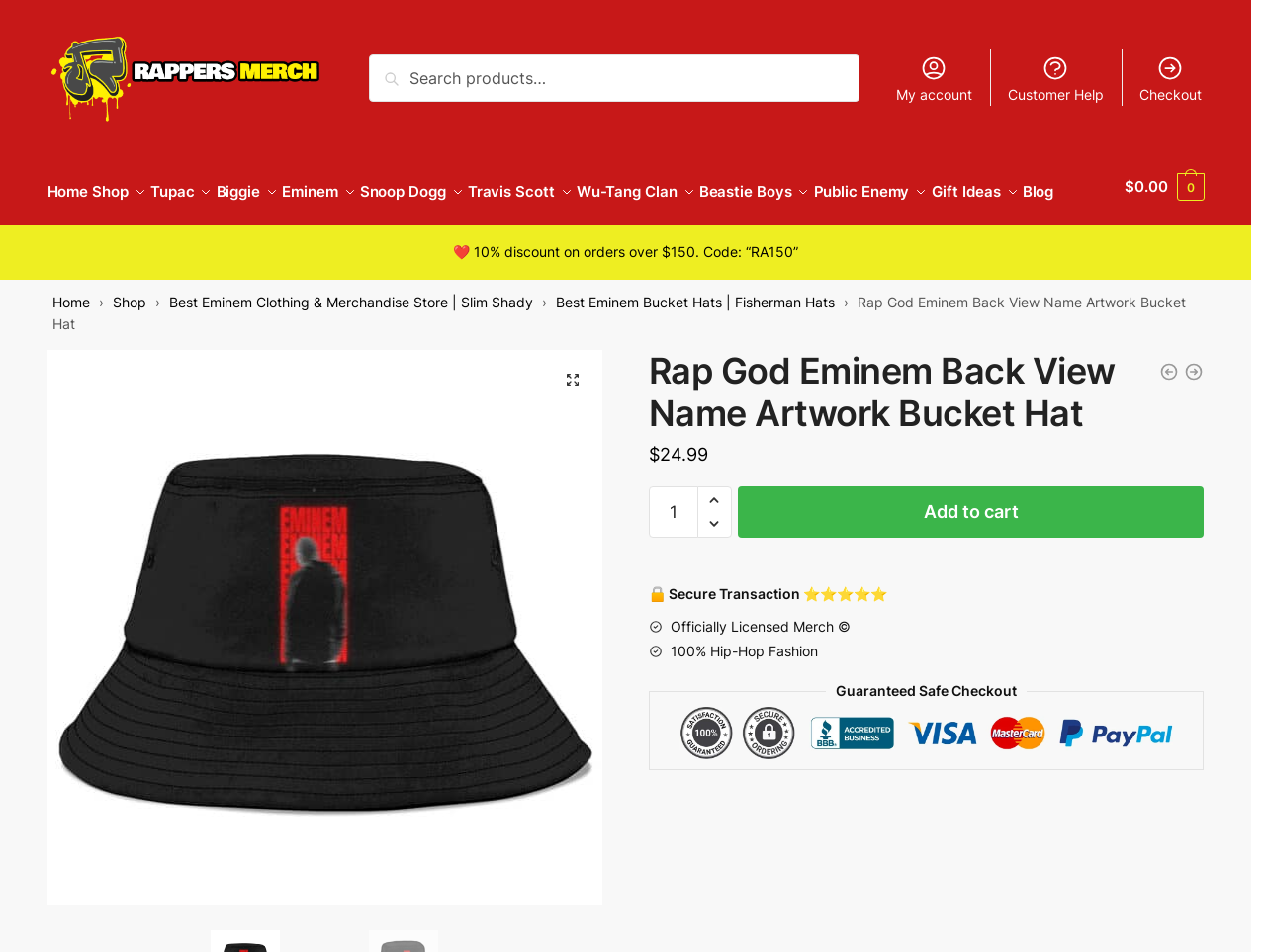Show the bounding box coordinates of the element that should be clicked to complete the task: "Go to My account".

[0.698, 0.051, 0.777, 0.111]